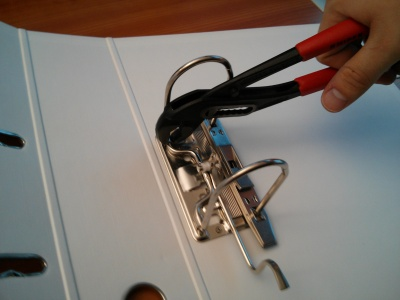What is the purpose of bending the metal tongues?
We need a detailed and meticulous answer to the question.

Bending the metal tongues is an essential step in preparing the binder for use, likely related to a DIY project or repair, as part of a straightforward instruction process that aims to modify the binder for better usability.